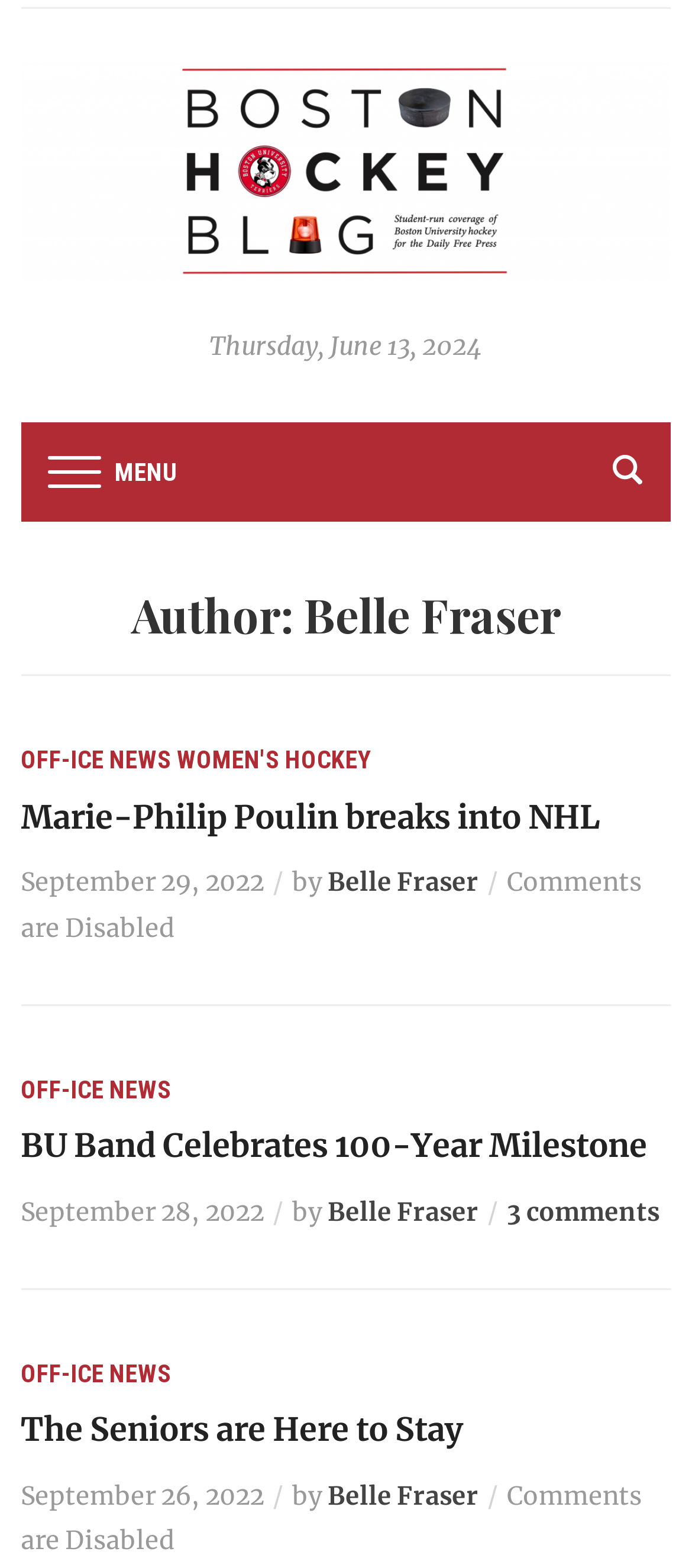Please identify the bounding box coordinates of the element's region that should be clicked to execute the following instruction: "Go to the author's homepage". The bounding box coordinates must be four float numbers between 0 and 1, i.e., [left, top, right, bottom].

[0.474, 0.553, 0.692, 0.573]